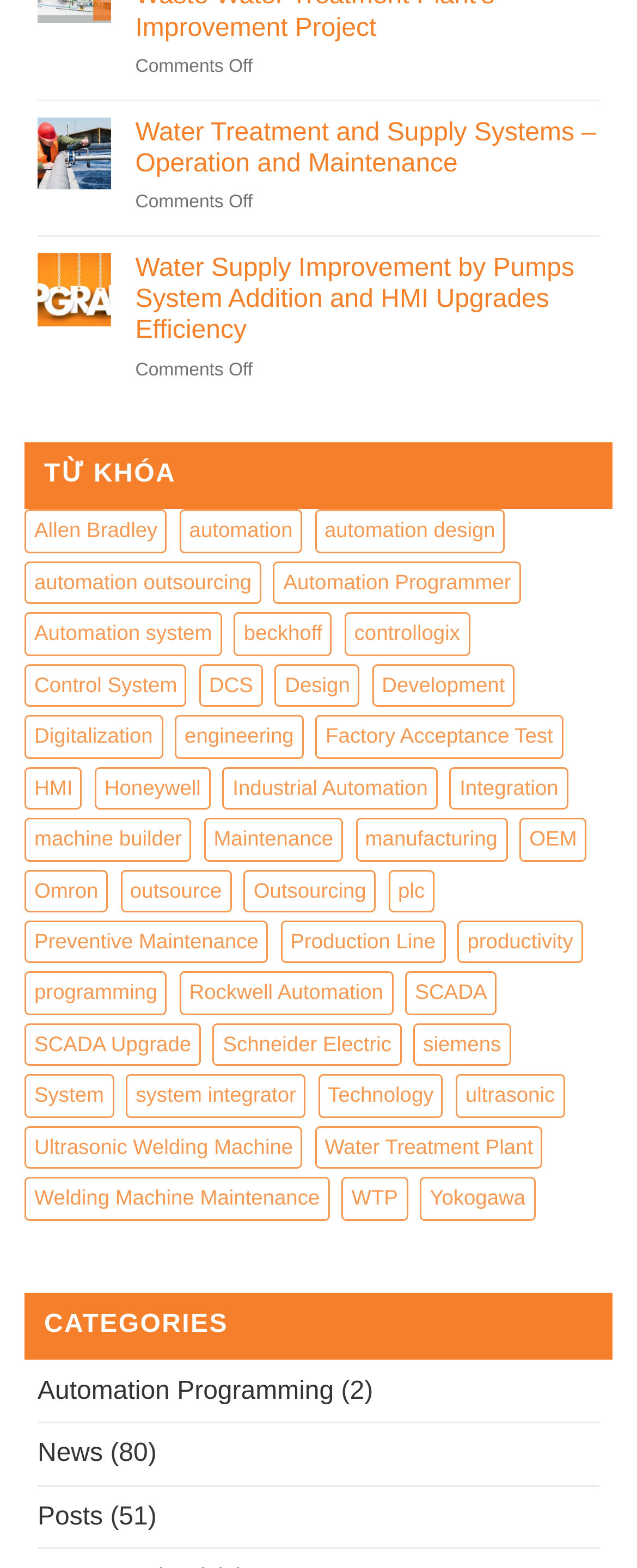Please indicate the bounding box coordinates for the clickable area to complete the following task: "Click on the link 'News'". The coordinates should be specified as four float numbers between 0 and 1, i.e., [left, top, right, bottom].

[0.059, 0.908, 0.162, 0.947]